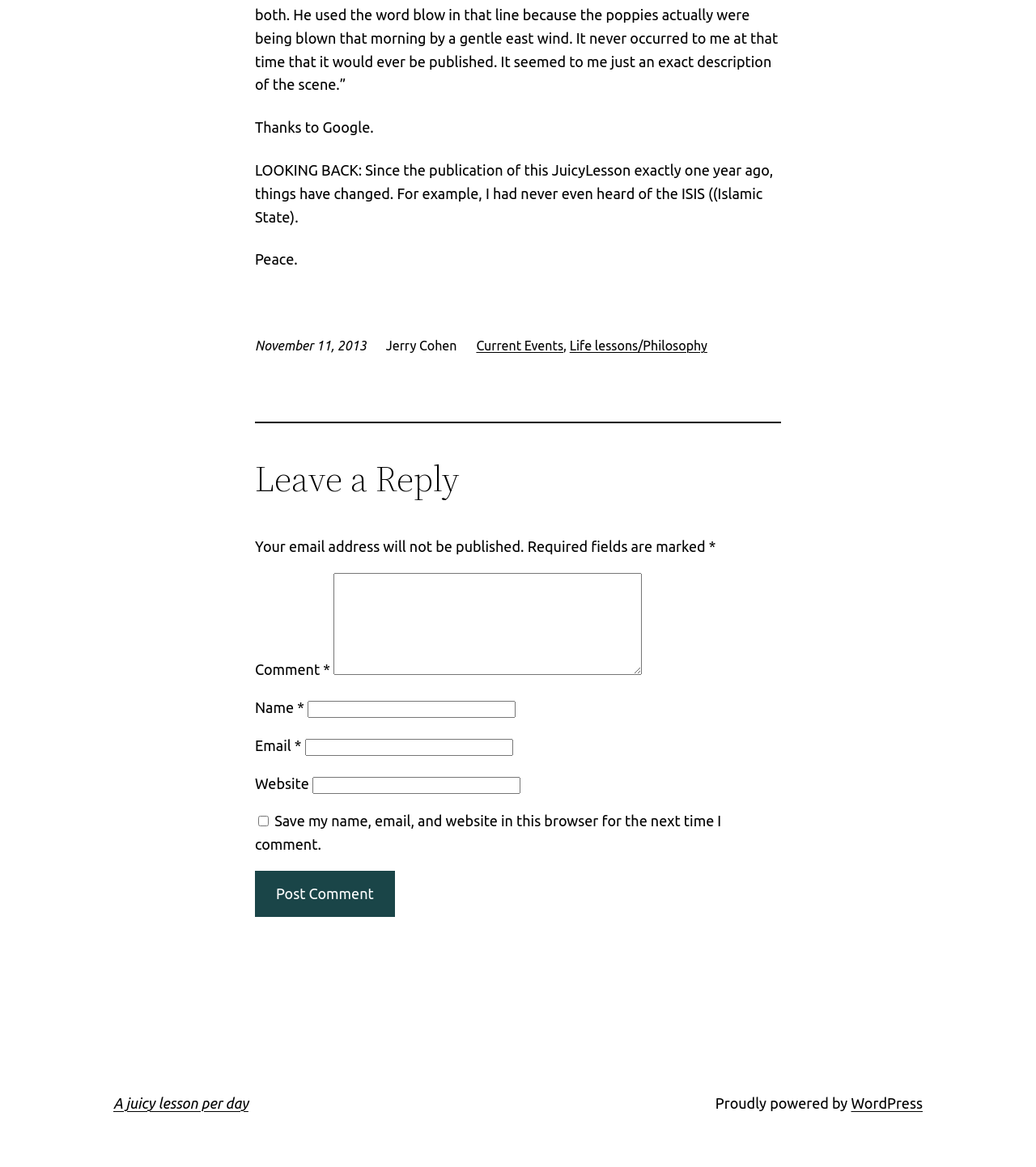What is the date mentioned in the webpage?
Using the visual information, answer the question in a single word or phrase.

November 11, 2013